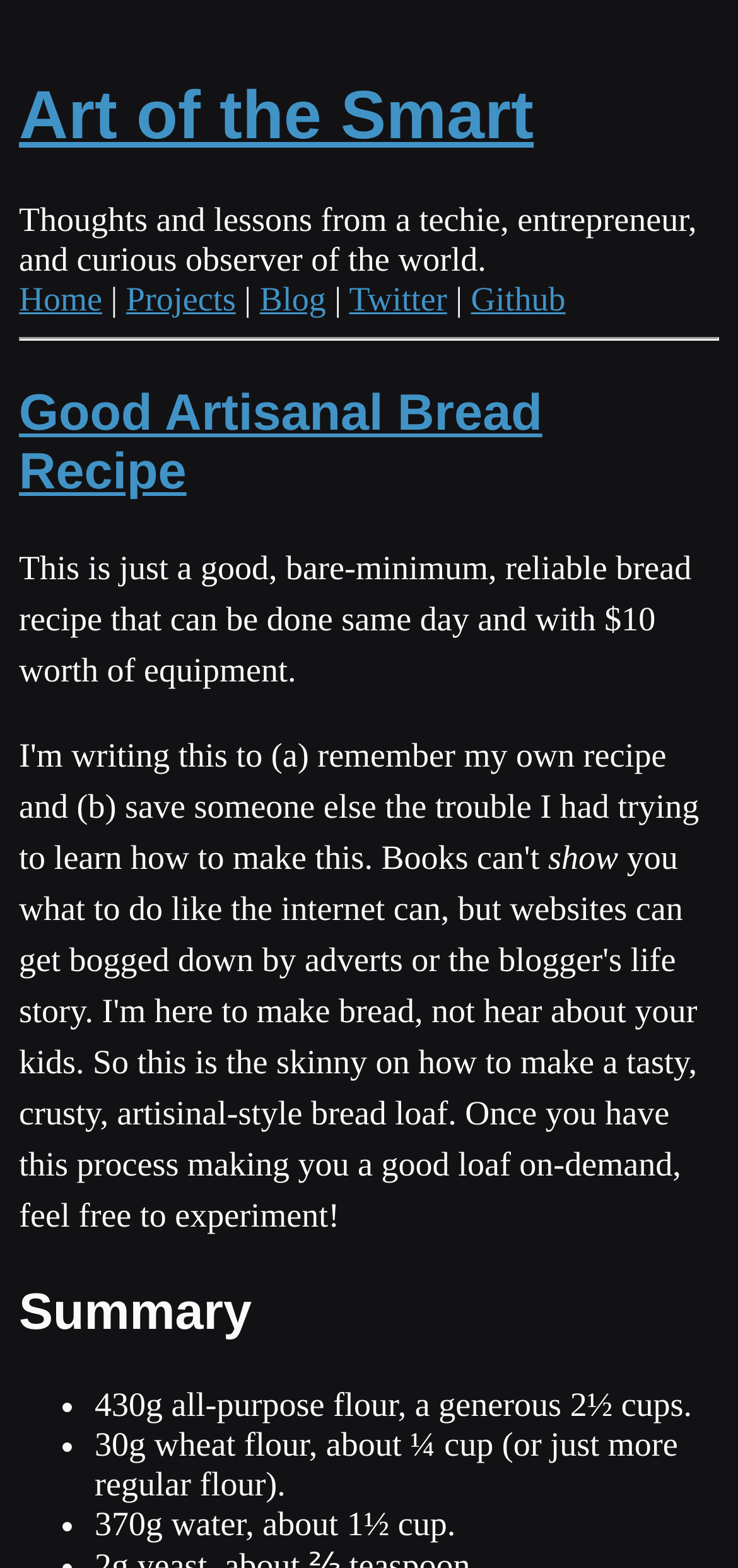Please find and generate the text of the main heading on the webpage.

Art of the Smart